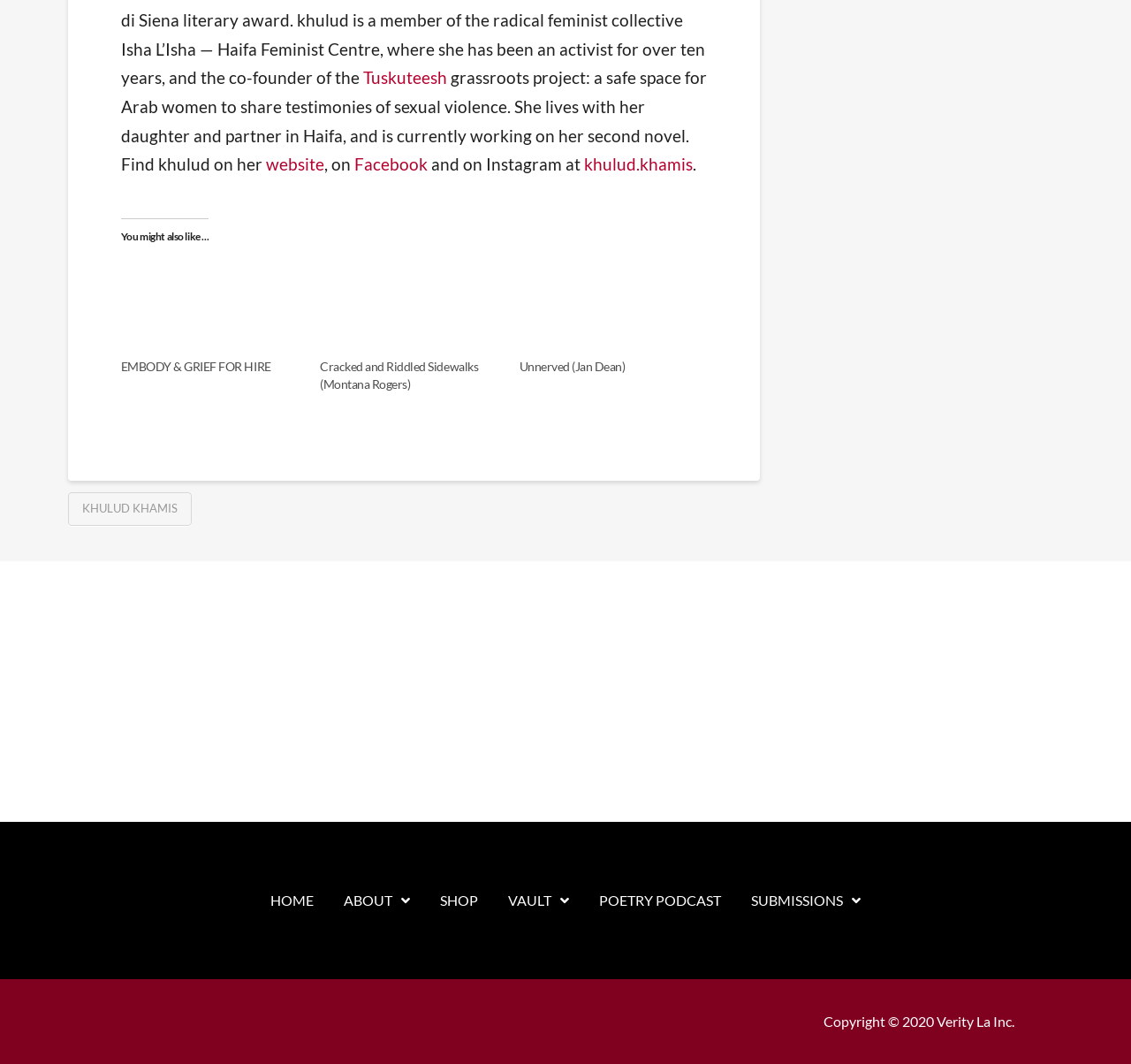Please locate the bounding box coordinates of the element that needs to be clicked to achieve the following instruction: "view khulud's Instagram profile". The coordinates should be four float numbers between 0 and 1, i.e., [left, top, right, bottom].

[0.516, 0.145, 0.612, 0.164]